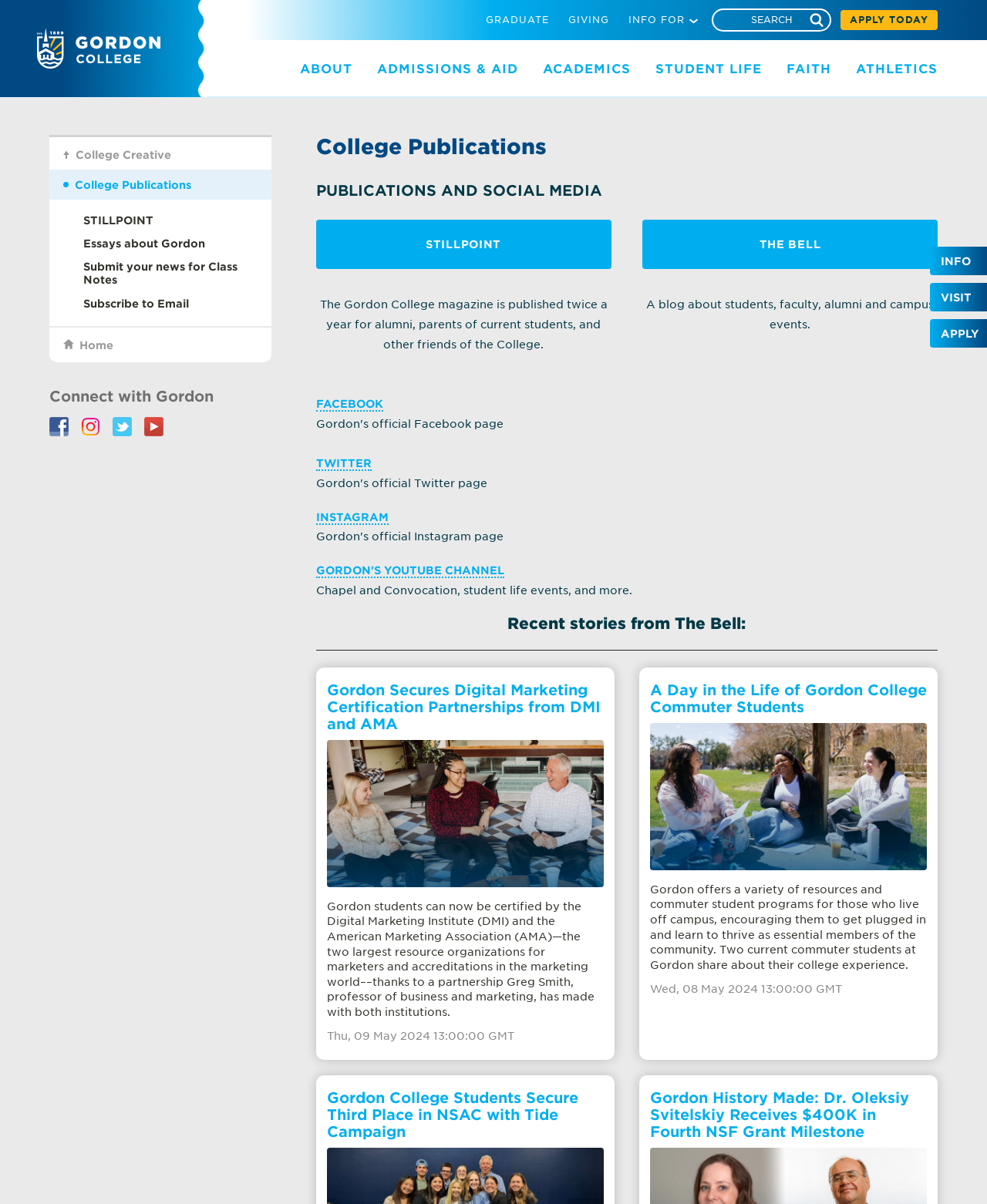Respond with a single word or short phrase to the following question: 
What is the name of the college magazine?

STILLPOINT